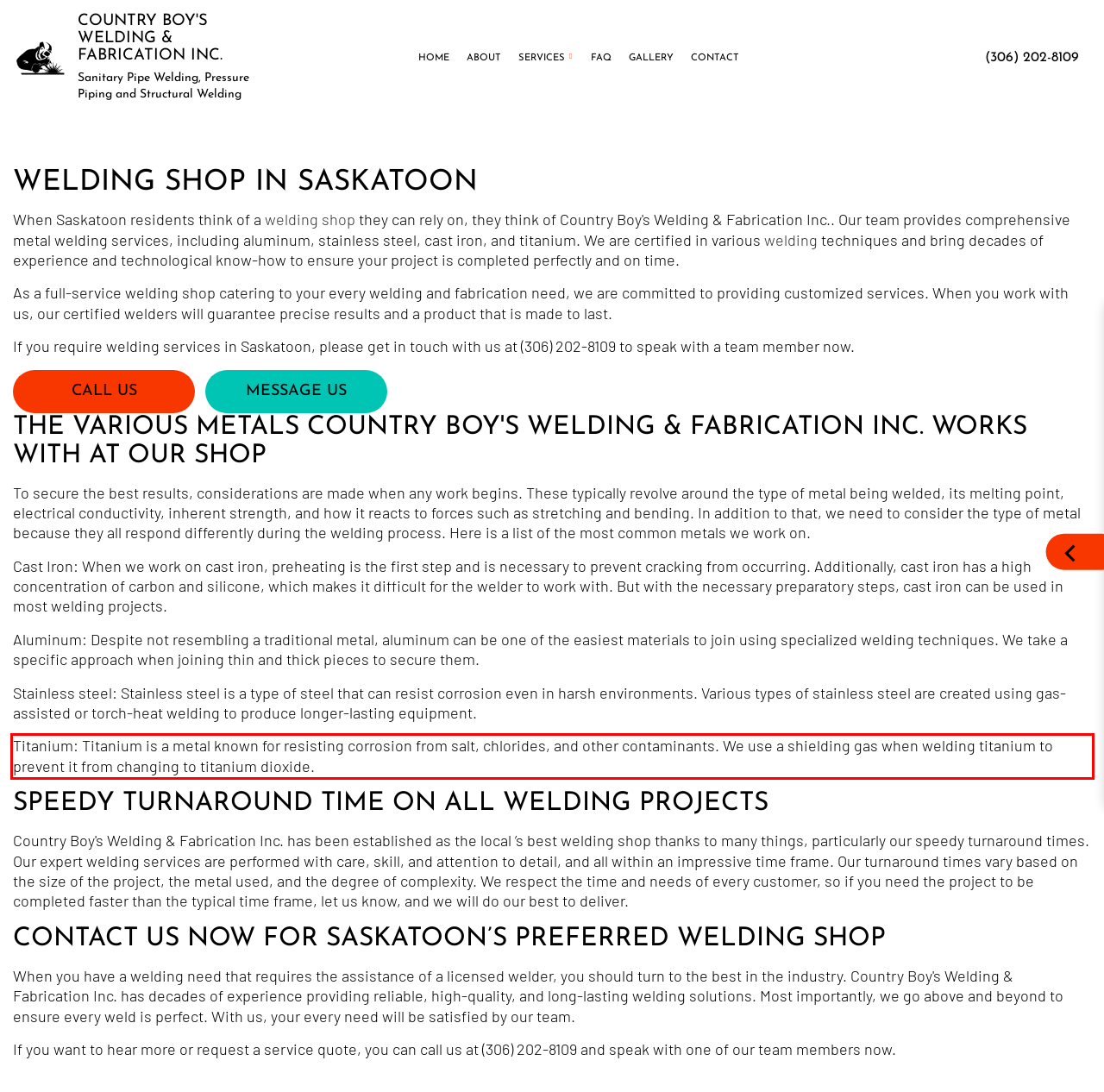Please extract the text content from the UI element enclosed by the red rectangle in the screenshot.

Titanium: Titanium is a metal known for resisting corrosion from salt, chlorides, and other contaminants. We use a shielding gas when welding titanium to prevent it from changing to titanium dioxide.